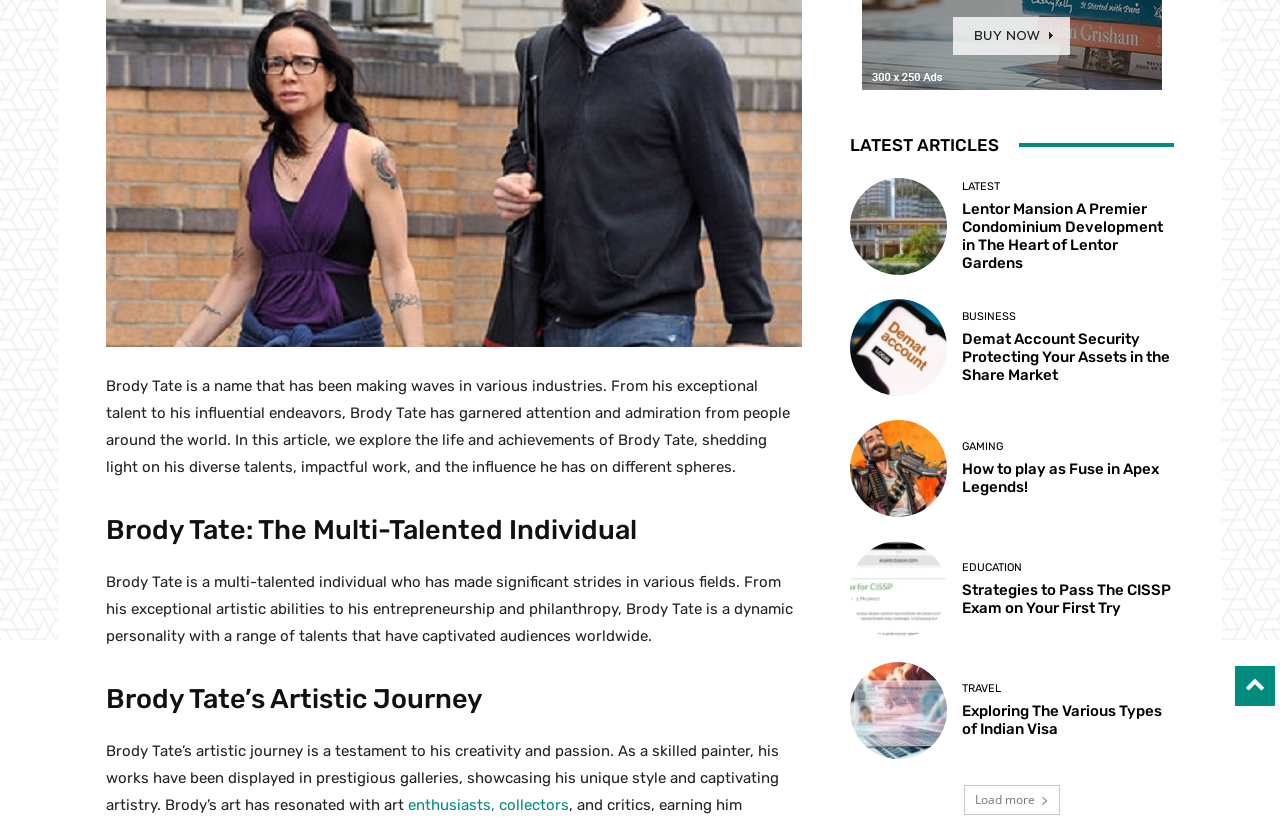Show the bounding box coordinates for the HTML element as described: "Careers".

None